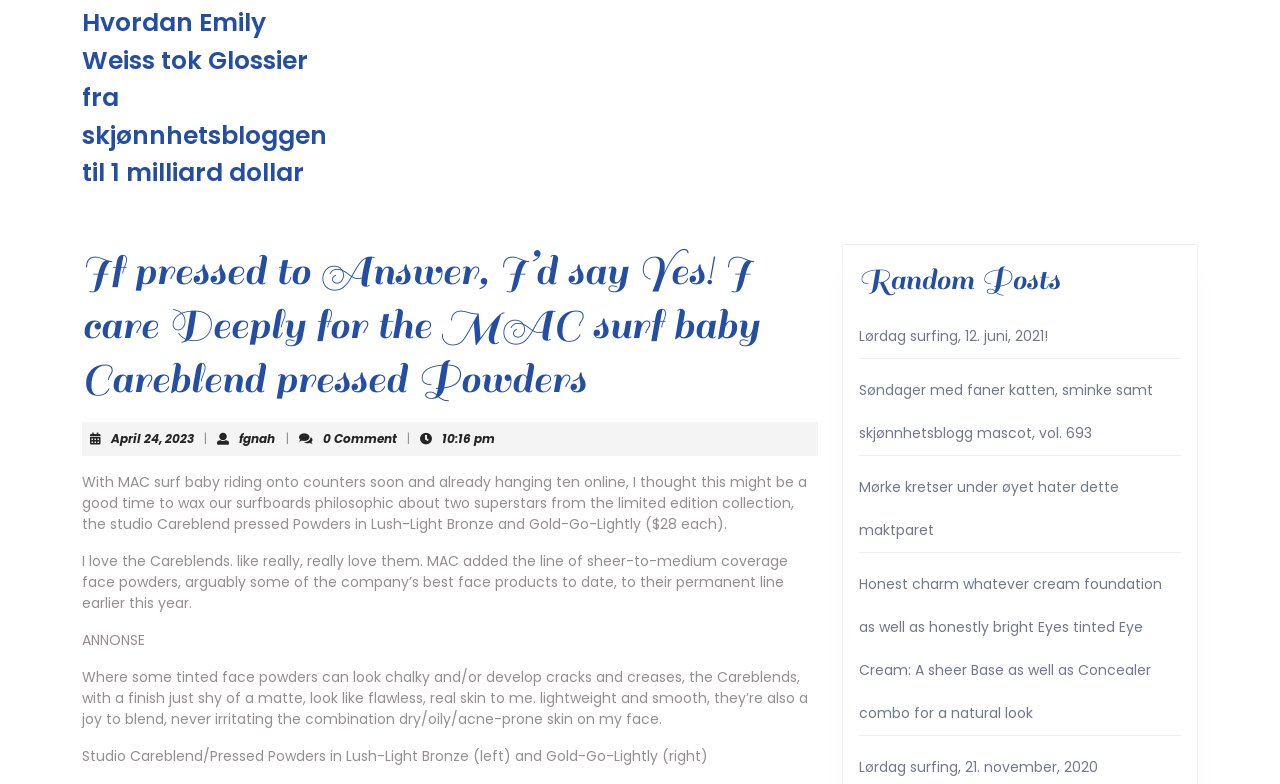What is the time of the article posting?
Kindly offer a comprehensive and detailed response to the question.

I found the time of the article posting by looking at the StaticText element with the text '10:16 pm' which is located below the article title and above the article content.